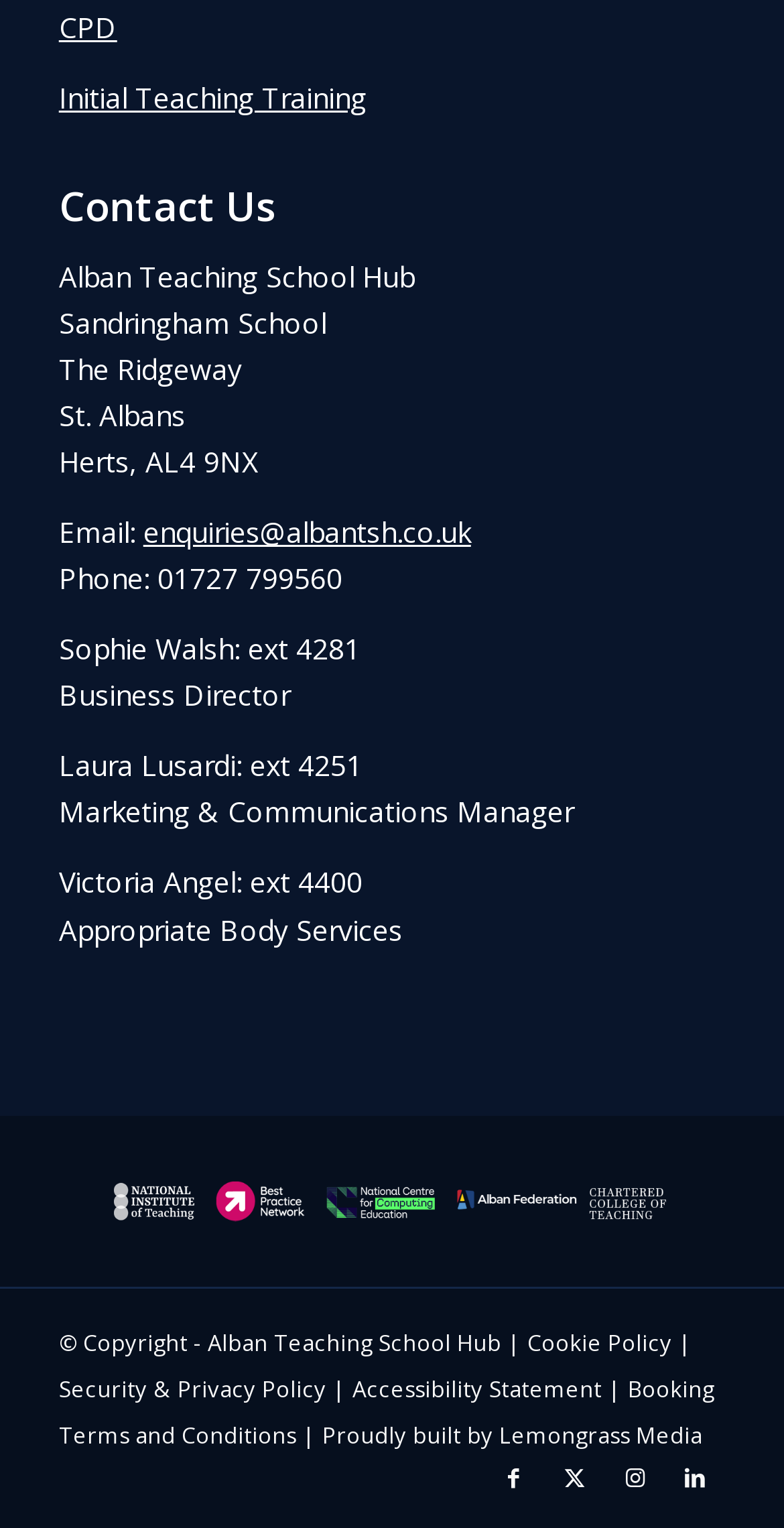Please identify the bounding box coordinates of the element's region that should be clicked to execute the following instruction: "Click CPD link". The bounding box coordinates must be four float numbers between 0 and 1, i.e., [left, top, right, bottom].

[0.075, 0.005, 0.149, 0.03]